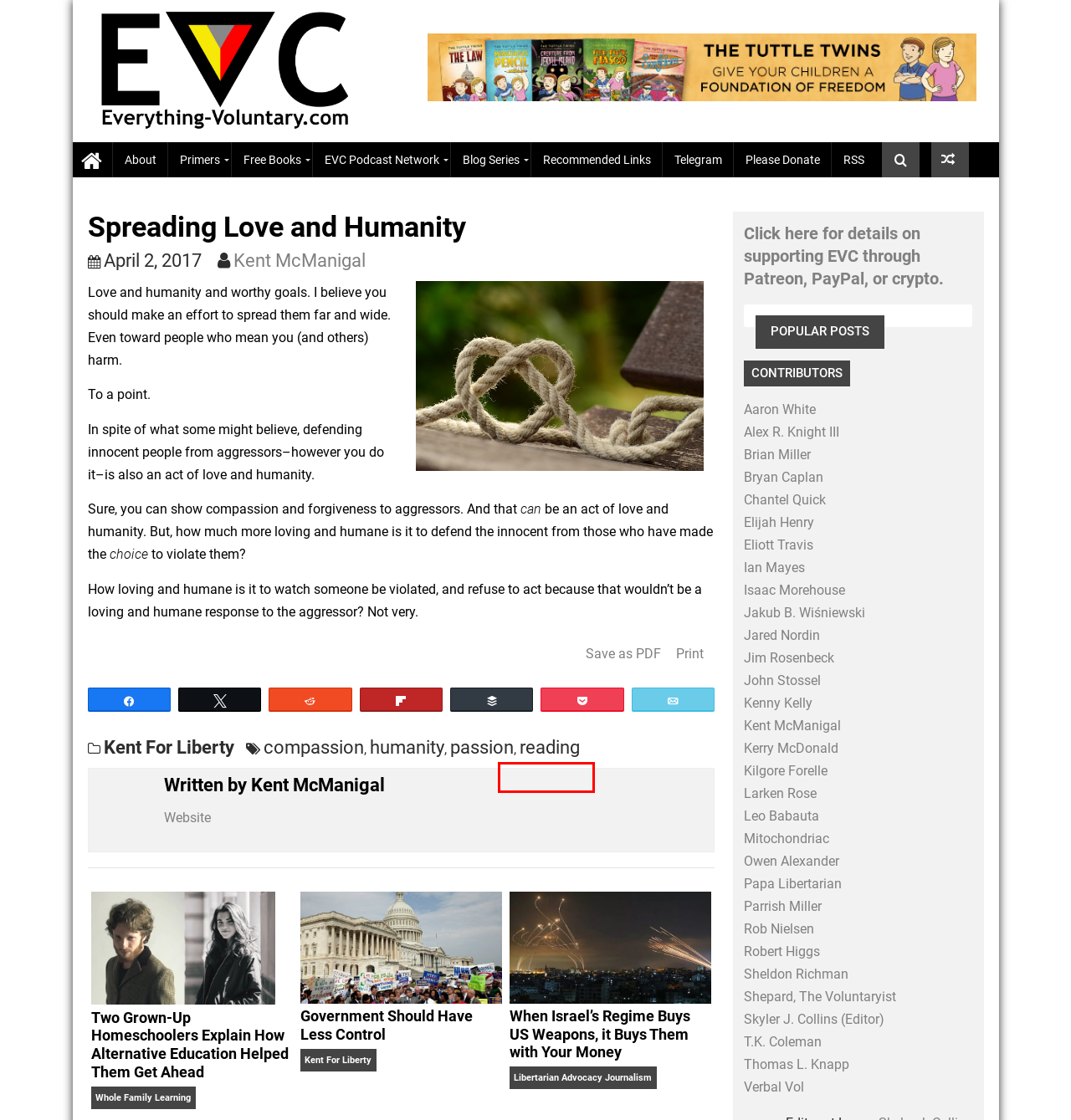Consider the screenshot of a webpage with a red bounding box around an element. Select the webpage description that best corresponds to the new page after clicking the element inside the red bounding box. Here are the candidates:
A. Brian Miller, Author at Everything-Voluntary.com
B. Kent McManigal, Author at Everything-Voluntary.com
C. Eliott Travis, Author at Everything-Voluntary.com
D. reading Archives - Everything-Voluntary.com
E. Sheldon Richman, Author at Everything-Voluntary.com
F. Aaron White, Author at Everything-Voluntary.com
G. Leo Babauta, Author at Everything-Voluntary.com
H. Buffer - Publishing

H